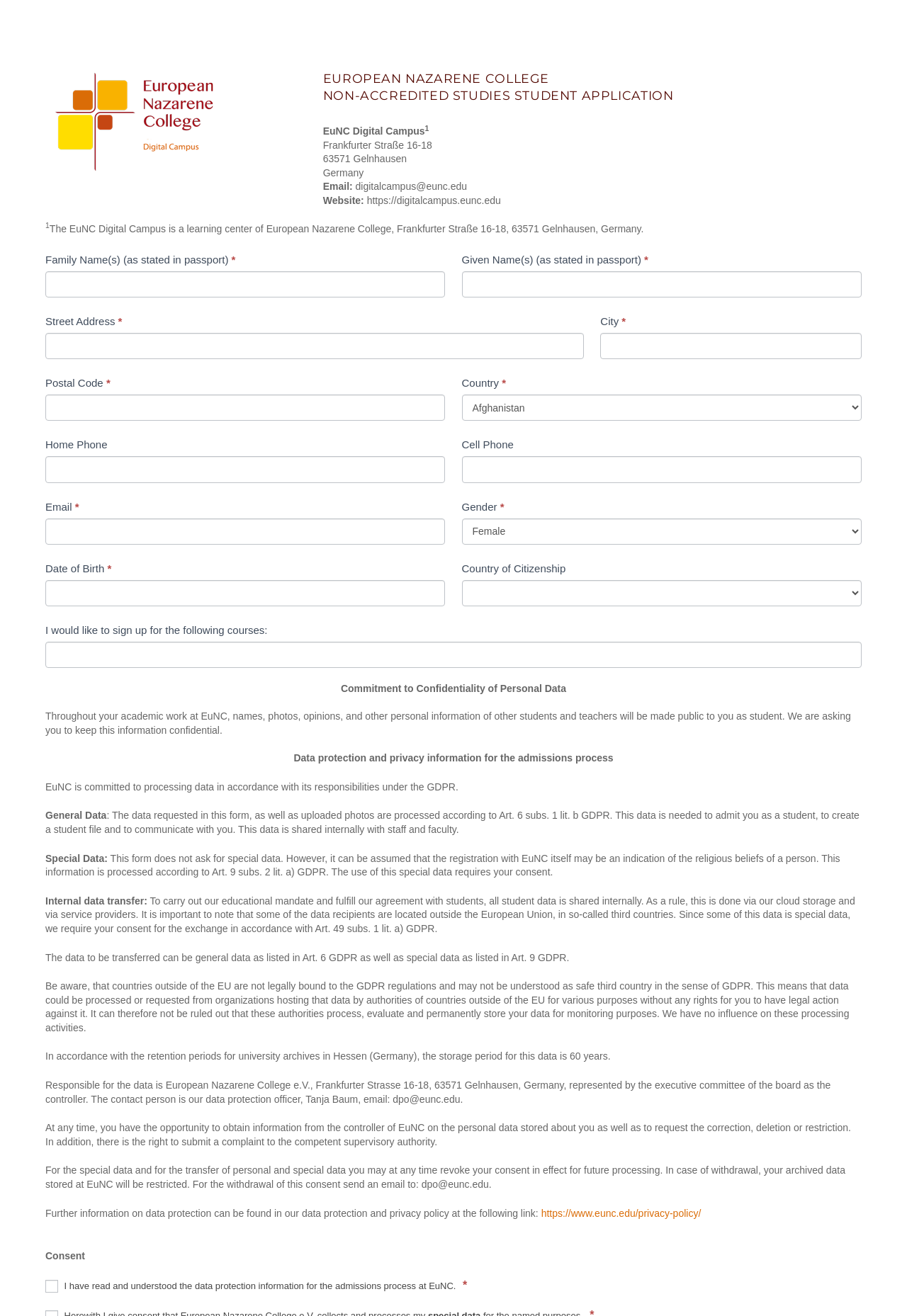What is the name of the college?
Please look at the screenshot and answer using one word or phrase.

European Nazarene College